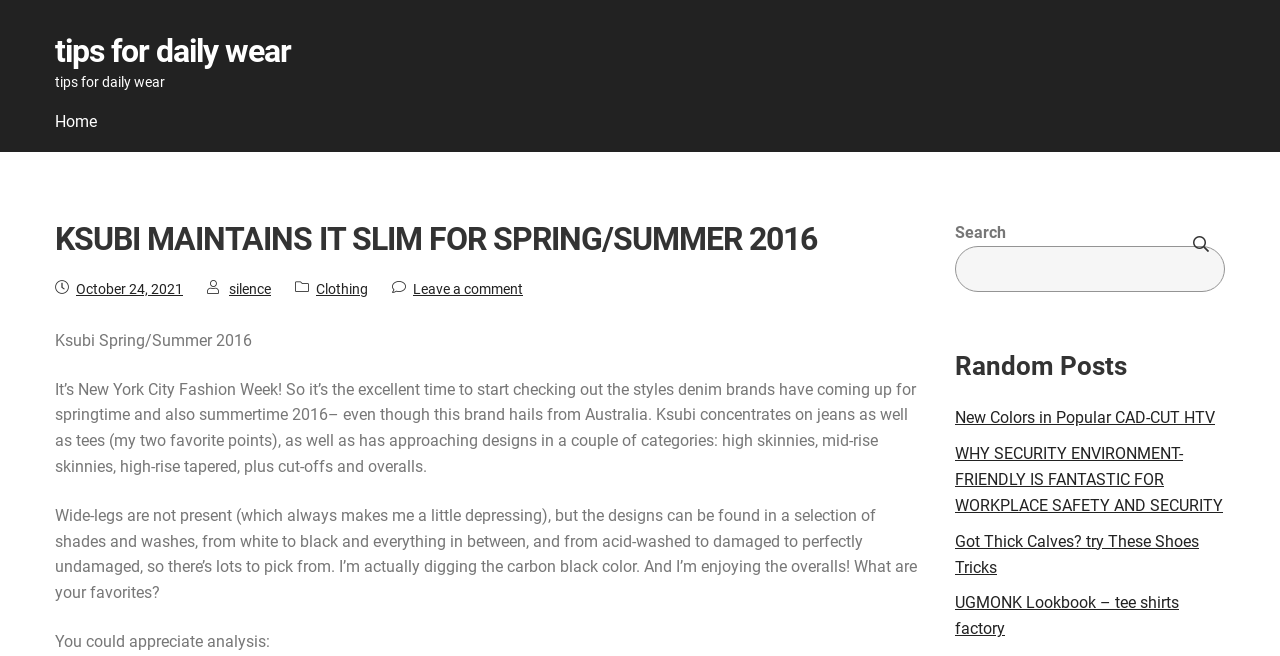Refer to the image and provide an in-depth answer to the question:
What is the purpose of the search box?

The search box is located at the top right corner of the page, and its purpose is to allow users to search for content on the website, as indicated by the label 'Search'.